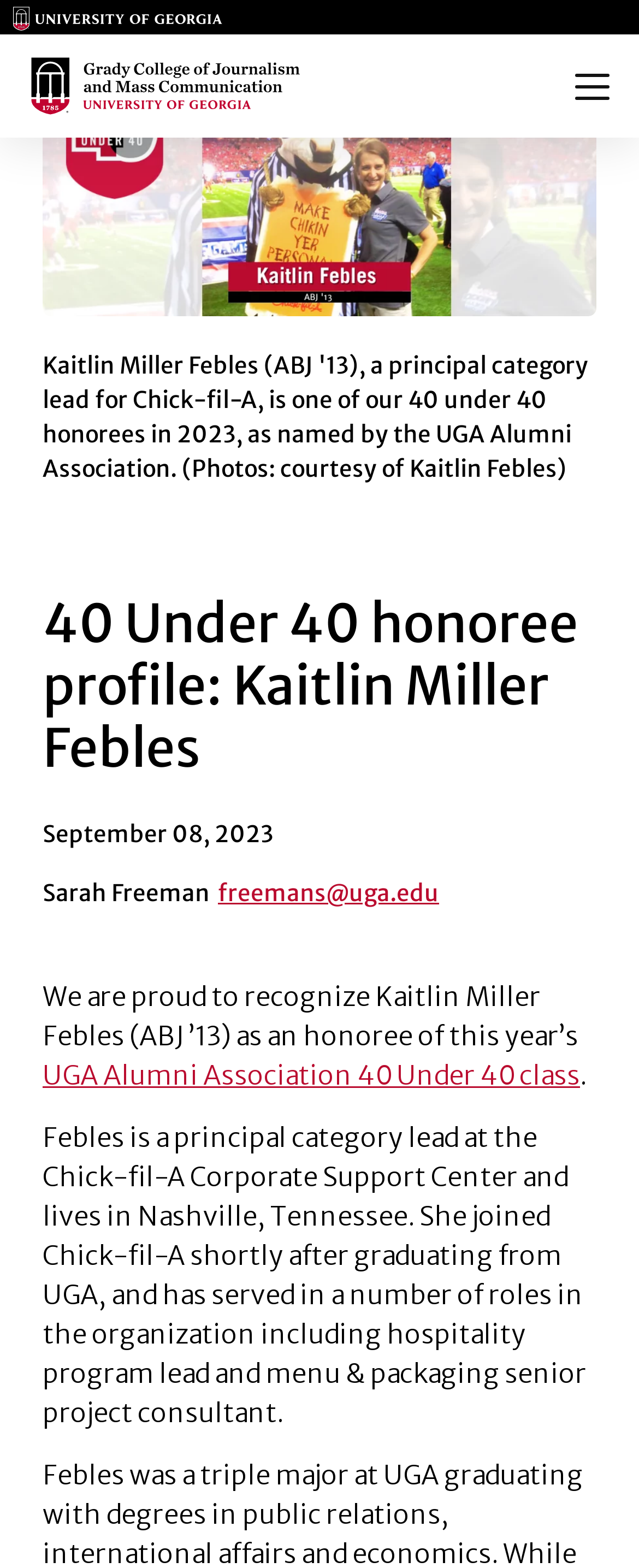Give a one-word or short-phrase answer to the following question: 
Where does Kaitlin Febles live?

Nashville, Tennessee